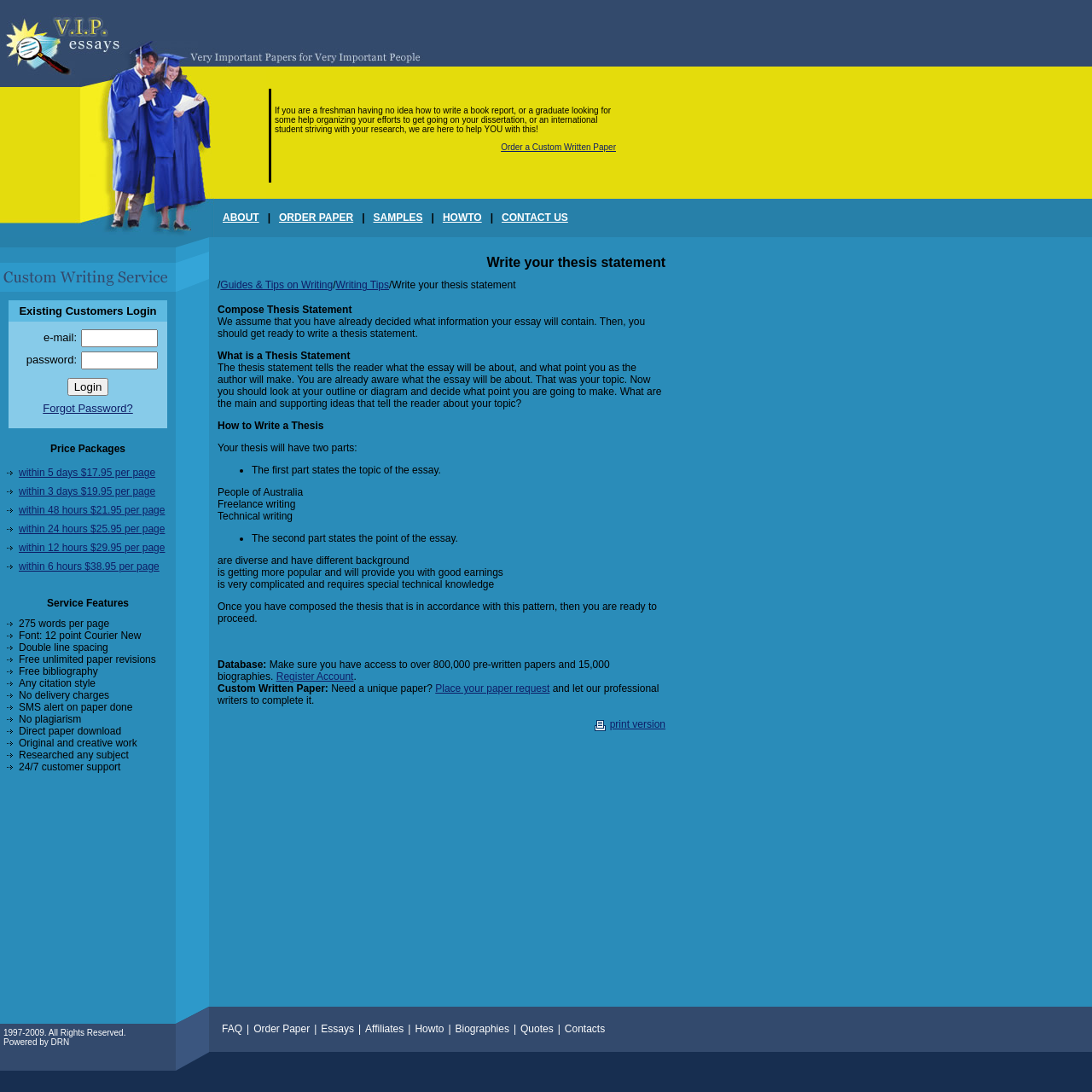What is the benefit of using this website's database?
Provide a fully detailed and comprehensive answer to the question.

The benefit of using this website's database is that it provides access to over 800,000 pre-written papers and 15,000 biographies, as stated in the 'Database' section of the webpage, which can be a valuable resource for users.